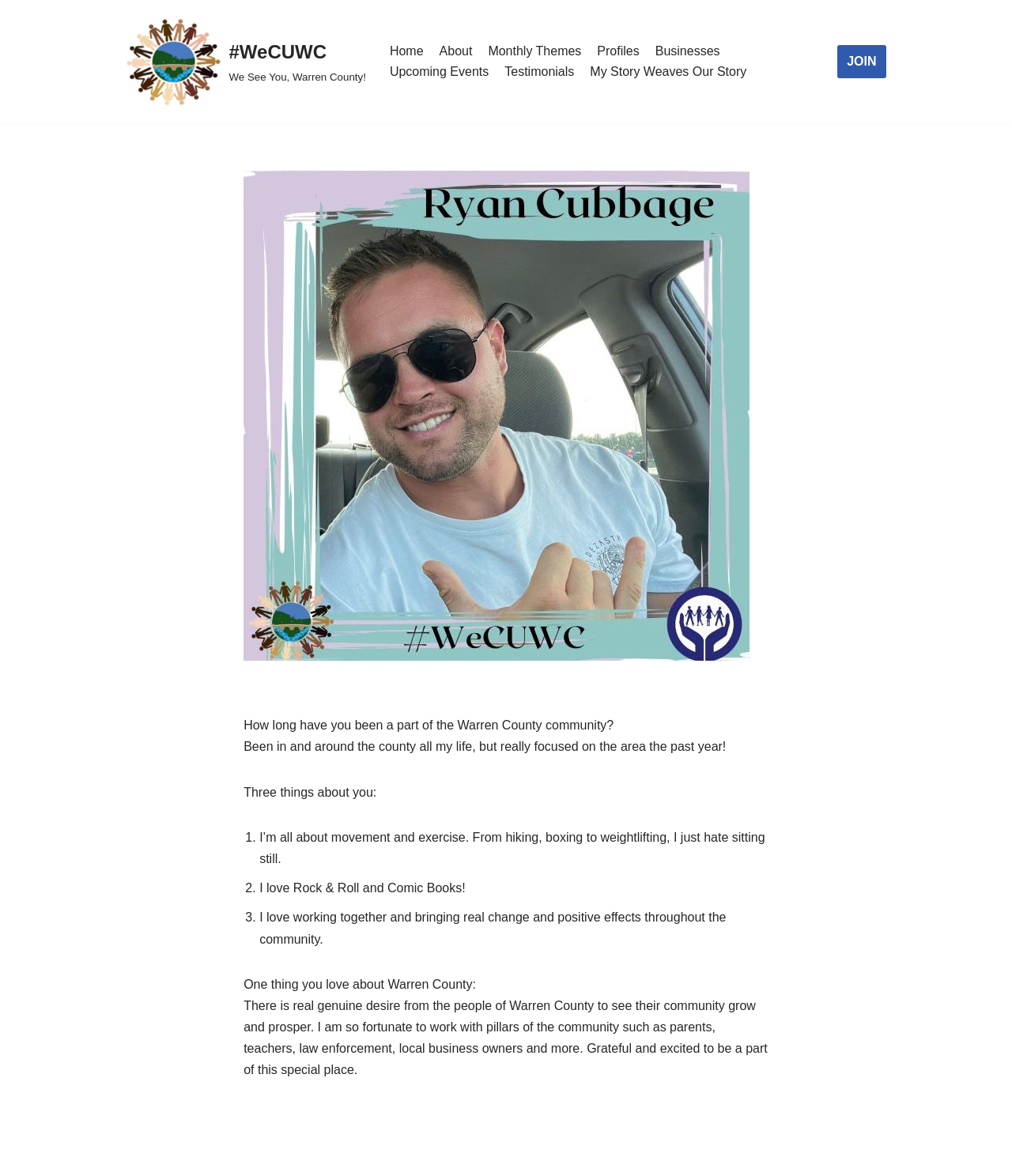What is the topic of the article?
Using the image as a reference, answer the question with a short word or phrase.

Ryan Cubbage